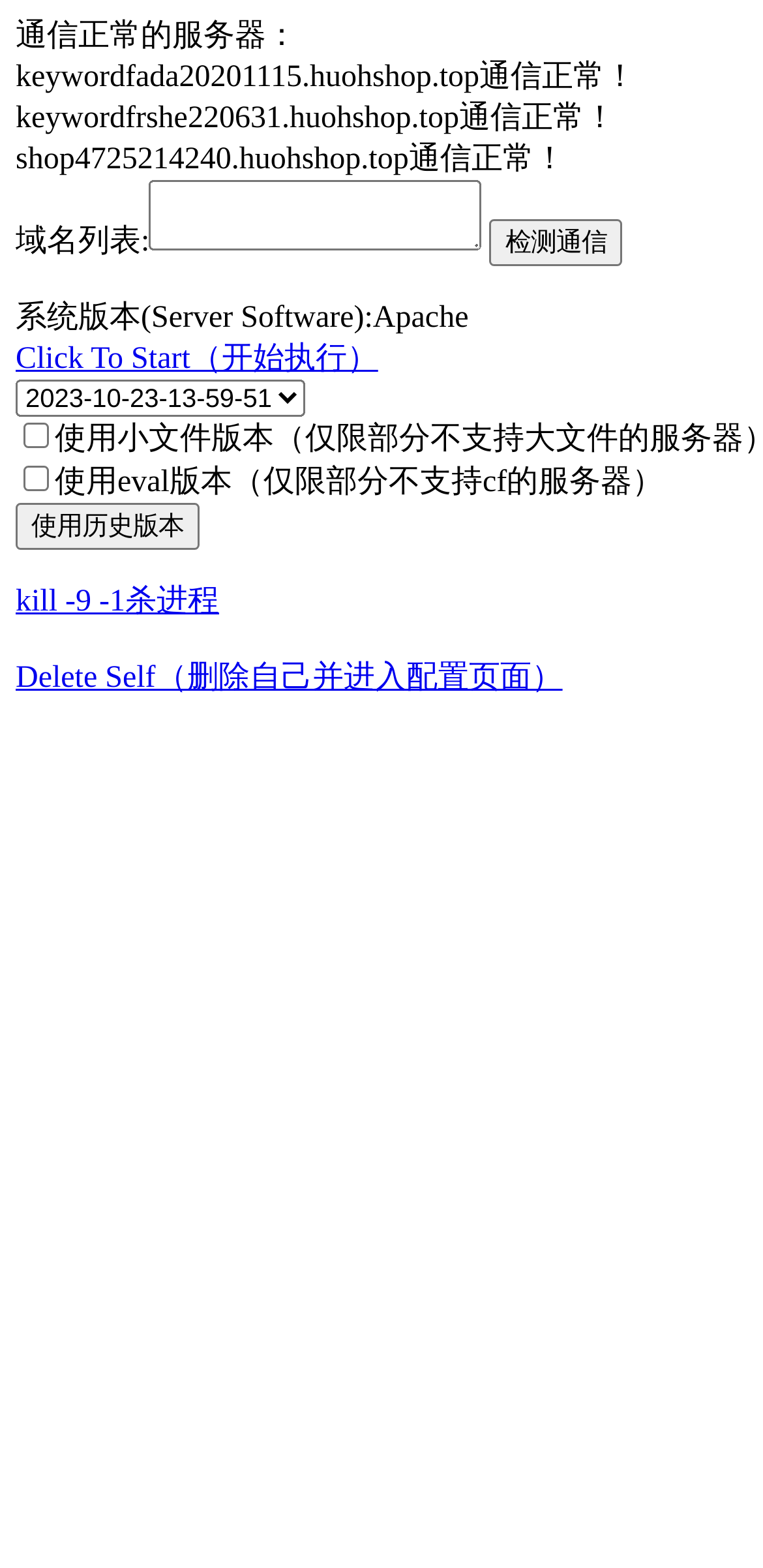What is the function of the '使用历史版本' button? Analyze the screenshot and reply with just one word or a short phrase.

Use historical version